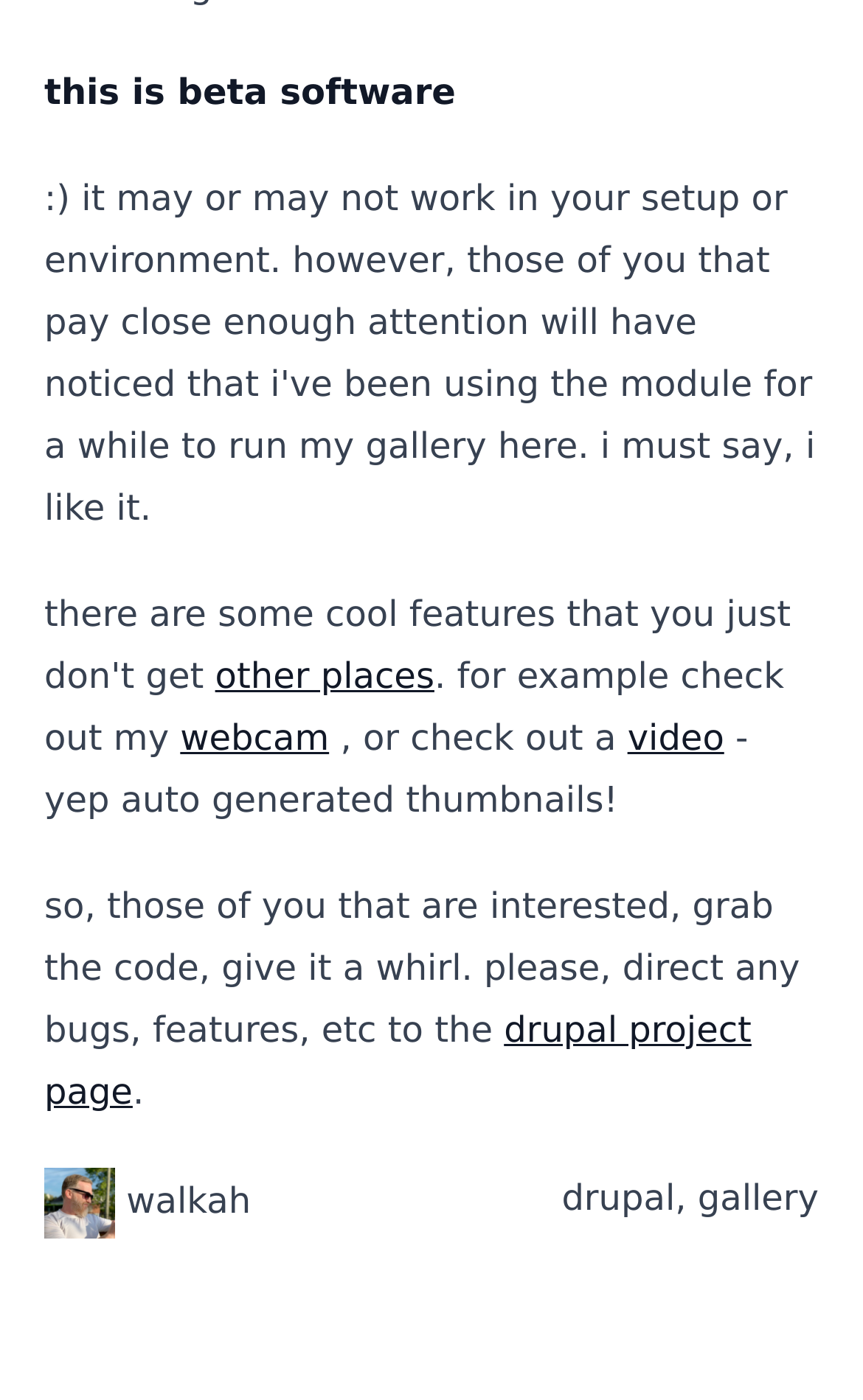Based on the element description: "walkah", identify the UI element and provide its bounding box coordinates. Use four float numbers between 0 and 1, [left, top, right, bottom].

[0.146, 0.843, 0.291, 0.873]